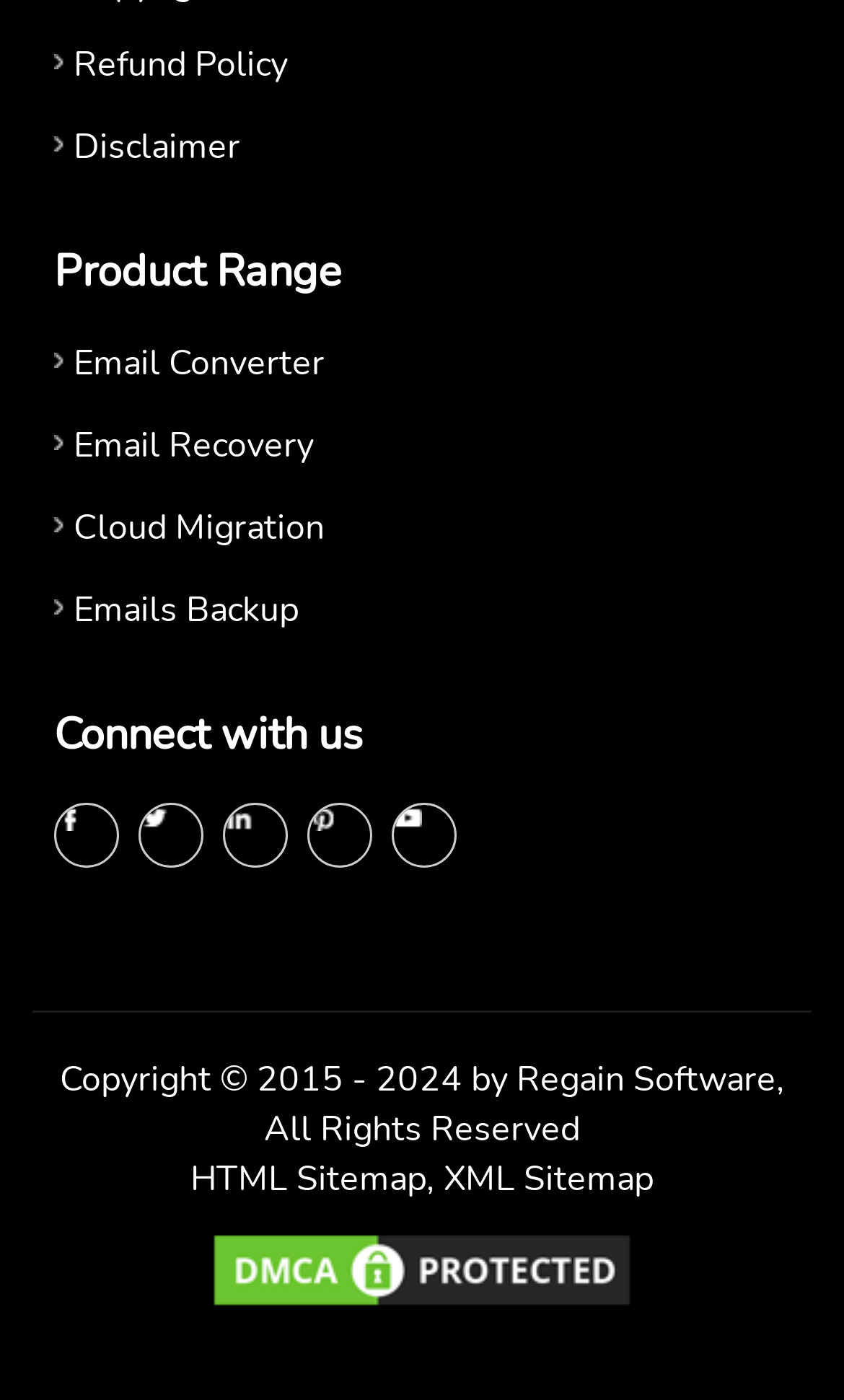What is the last link in the top navigation menu?
Using the screenshot, give a one-word or short phrase answer.

Disclaimer